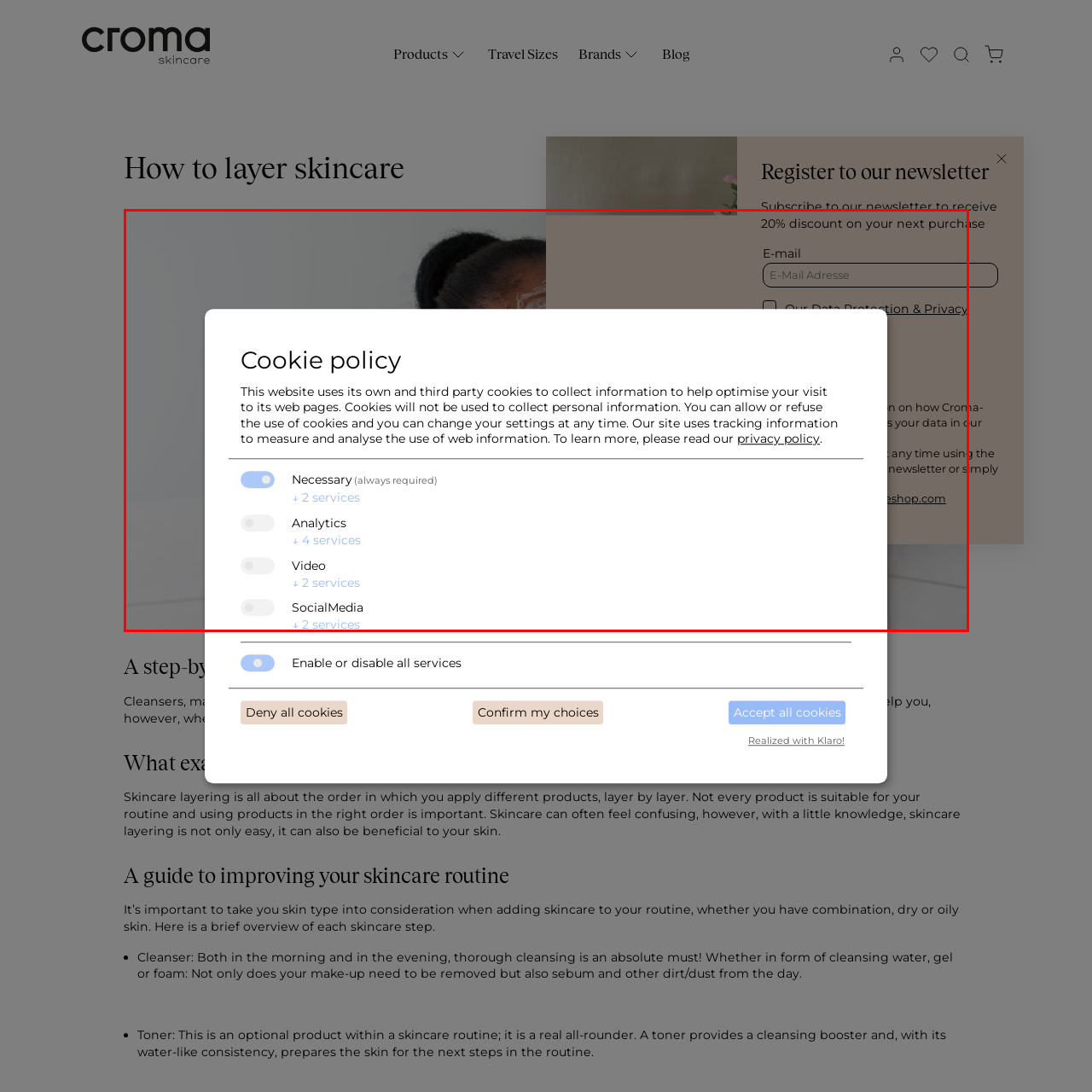How many categories of cookies can users manage?
Inspect the image area outlined by the red bounding box and deliver a detailed response to the question, based on the elements you observe.

The cookie policy dialog presents options for users to manage their cookie preferences, specifically addressing three categories: Analytics, Video, and SocialMedia, each with associated service counts.